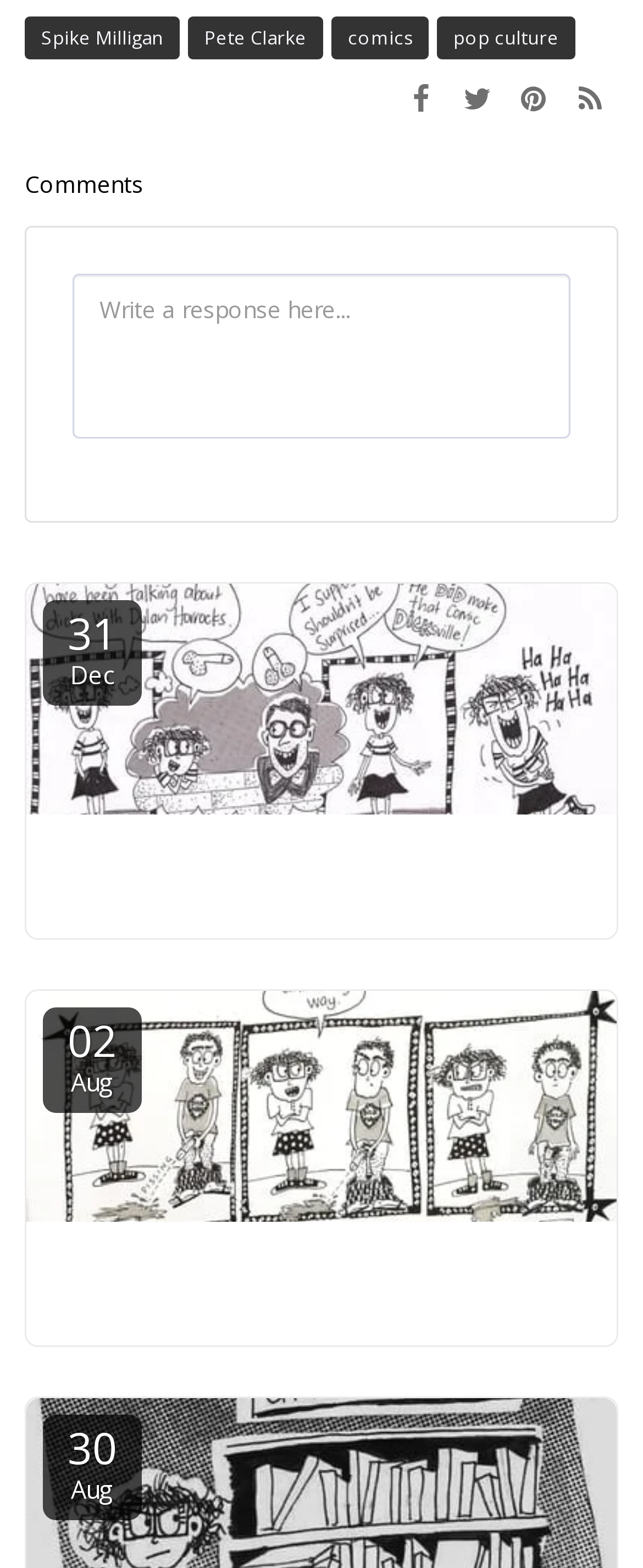Please identify the bounding box coordinates of the element that needs to be clicked to execute the following command: "Write a response in the text box". Provide the bounding box using four float numbers between 0 and 1, formatted as [left, top, right, bottom].

[0.113, 0.175, 0.887, 0.28]